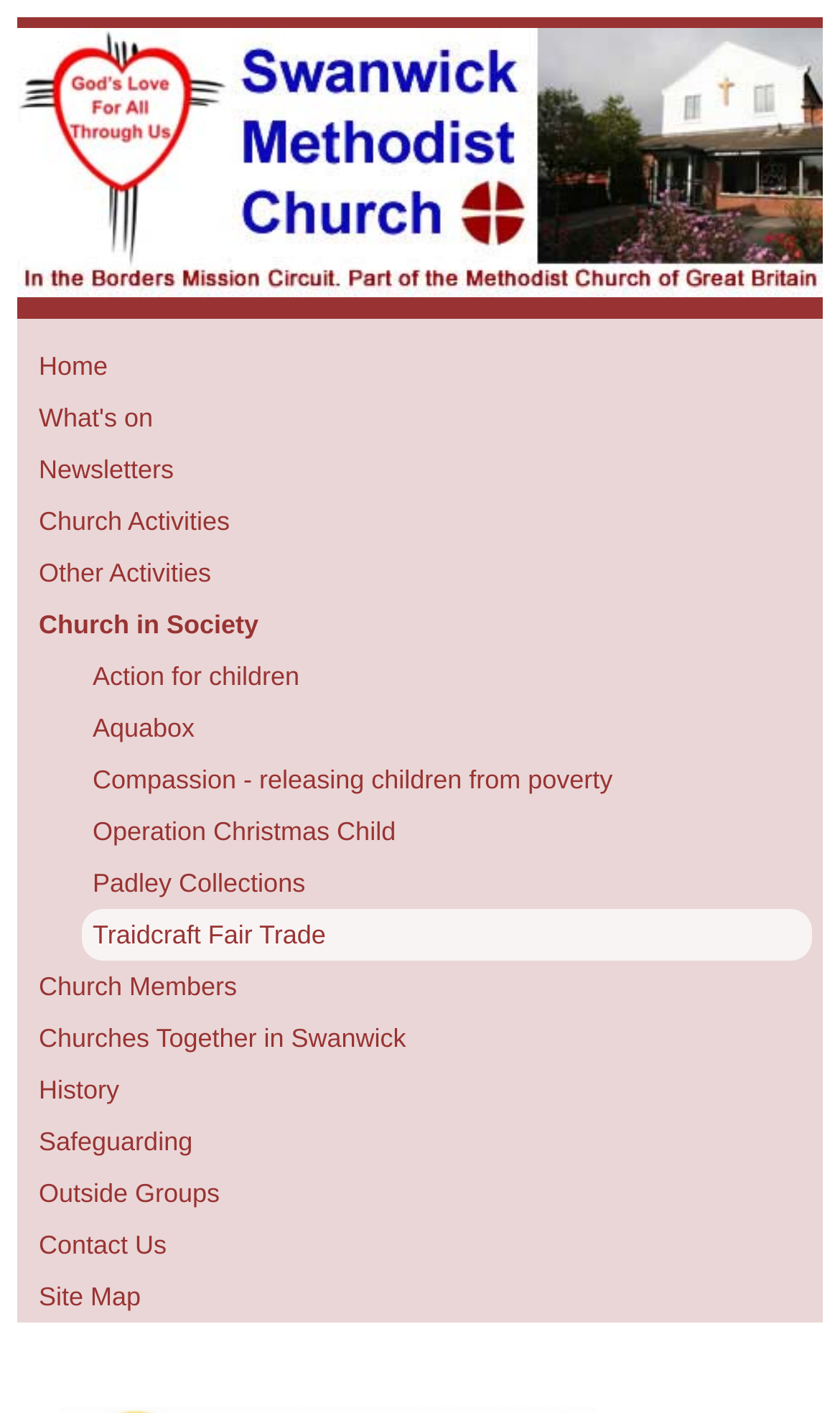Determine the bounding box coordinates of the clickable element necessary to fulfill the instruction: "learn about Traidcraft Fair Trade". Provide the coordinates as four float numbers within the 0 to 1 range, i.e., [left, top, right, bottom].

[0.097, 0.643, 0.967, 0.679]